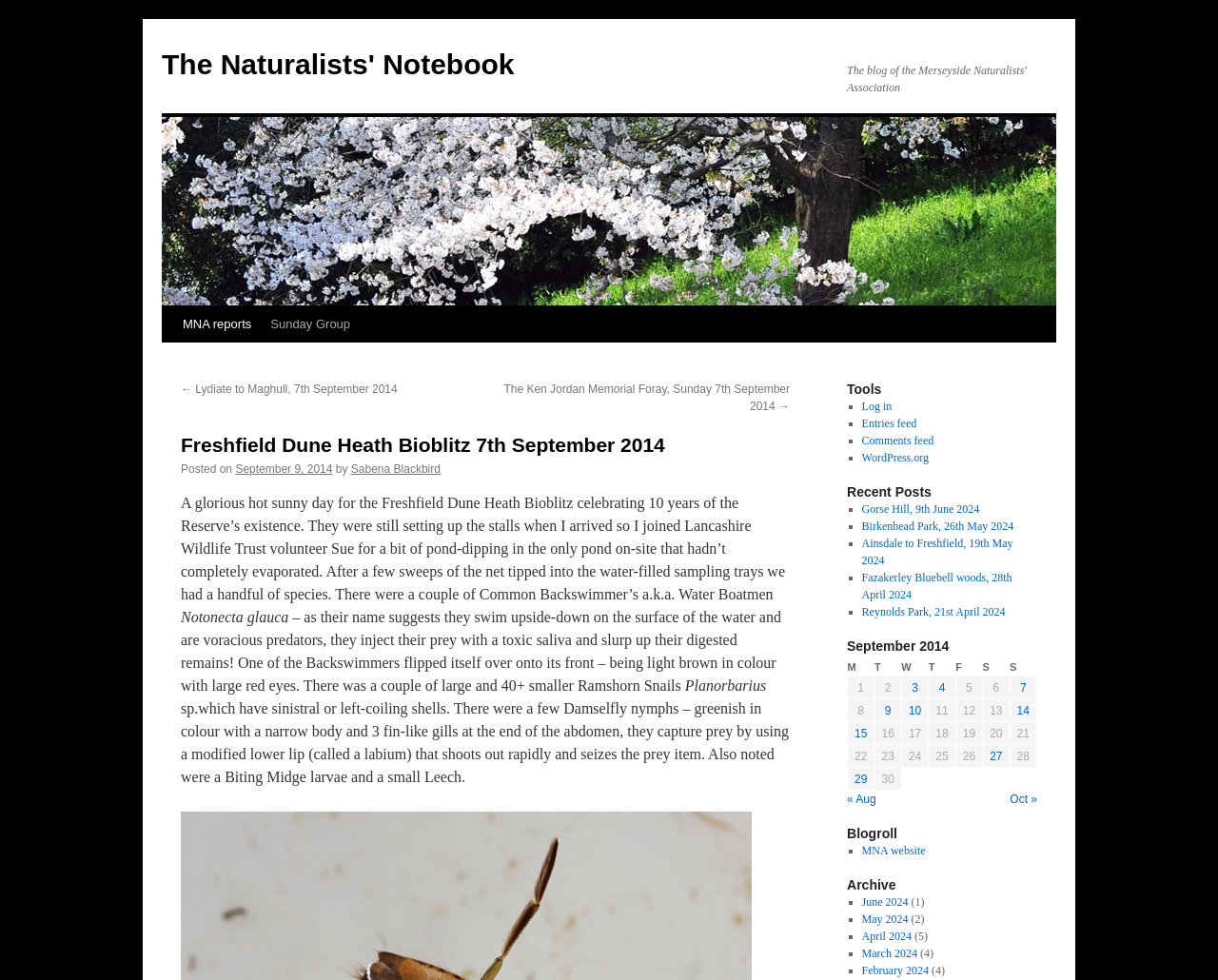Provide a thorough and detailed response to the question by examining the image: 
What is the name of the author of this blog post?

The author's name is mentioned in the blog post as 'Sabena Blackbird' in the sentence 'Posted on September 9, 2014 by Sabena Blackbird'.